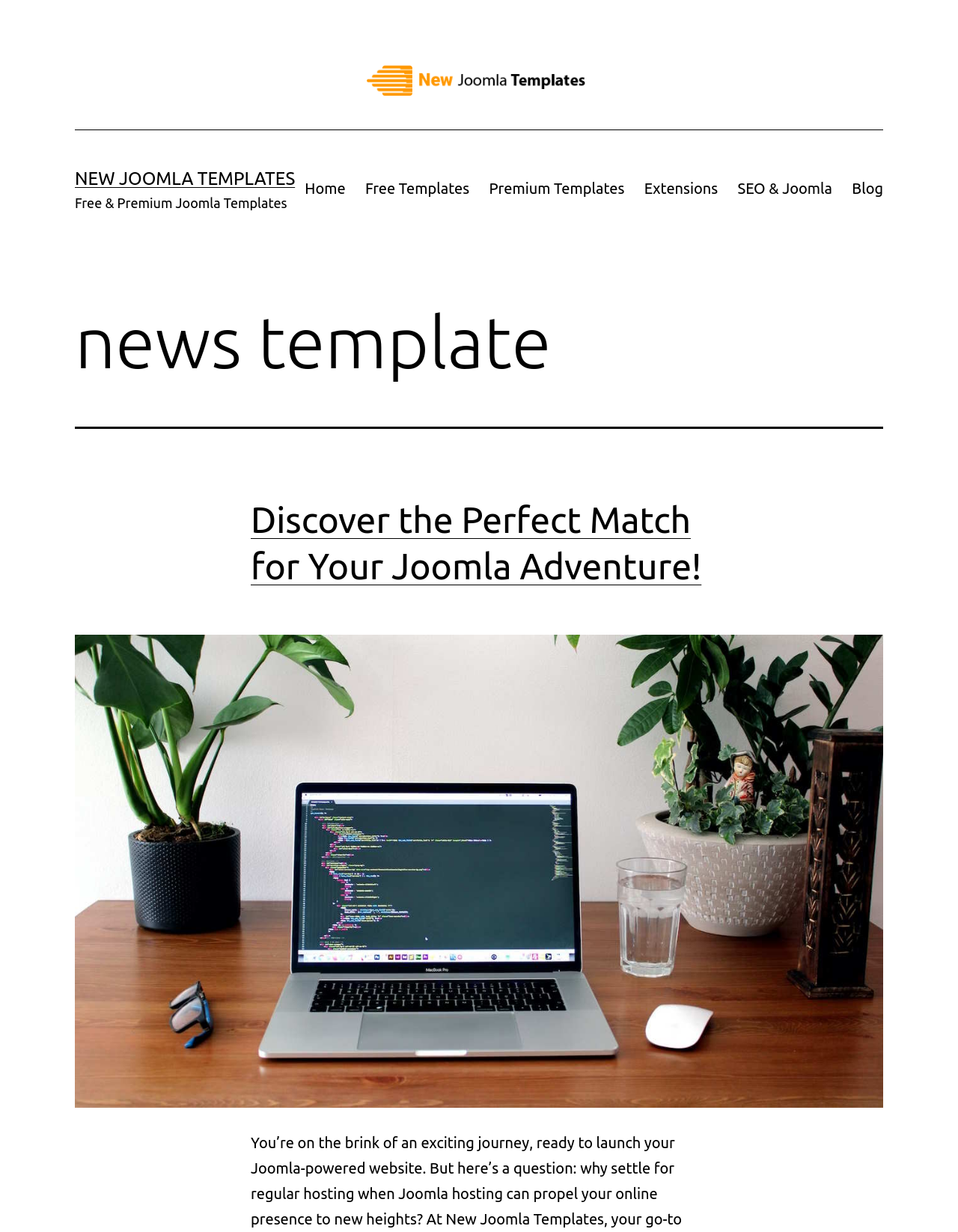Specify the bounding box coordinates of the region I need to click to perform the following instruction: "read news template". The coordinates must be four float numbers in the range of 0 to 1, i.e., [left, top, right, bottom].

[0.078, 0.246, 0.922, 0.31]